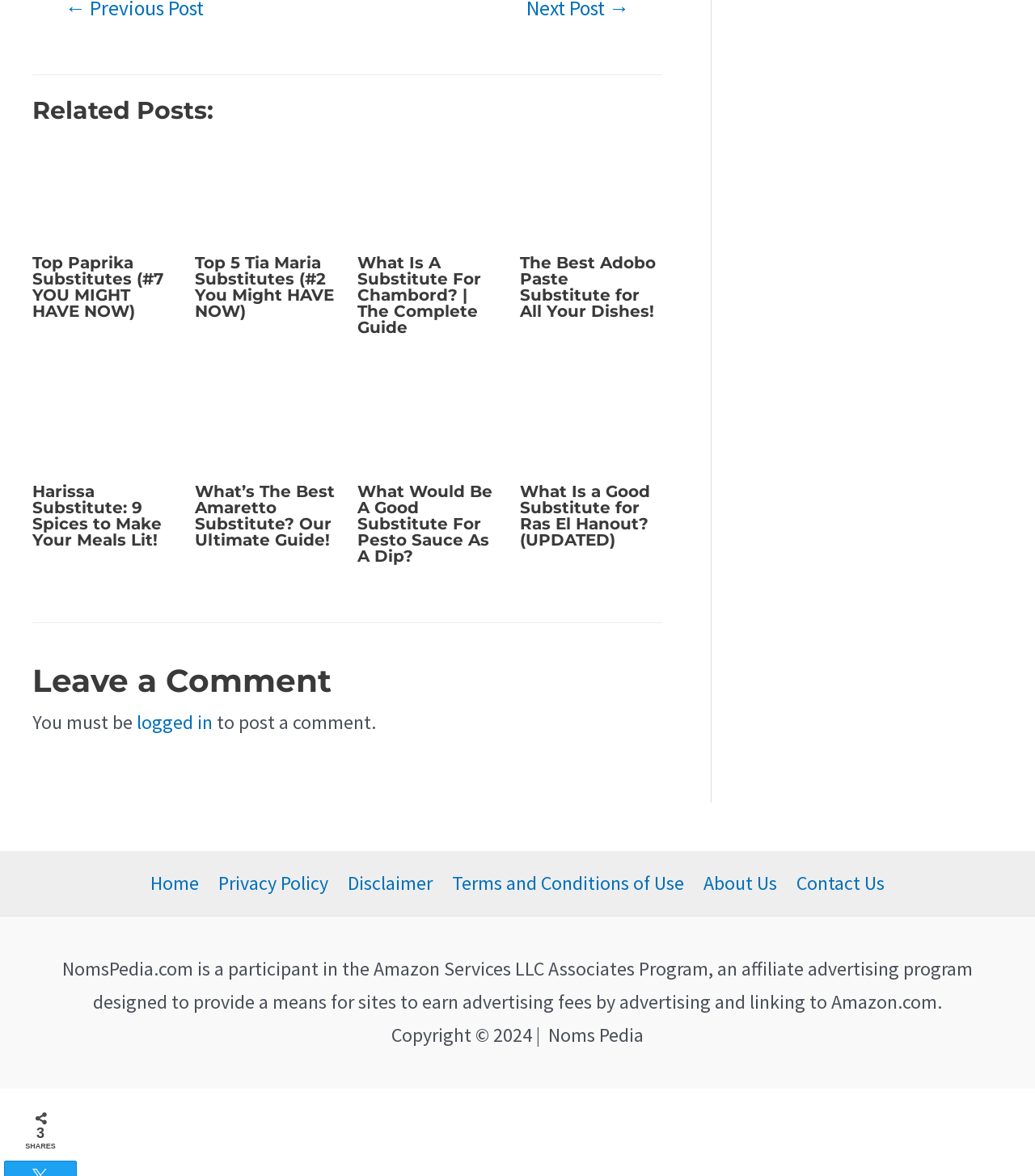Find the bounding box coordinates of the clickable area that will achieve the following instruction: "Read more about What Is a Good Substitute for Ras El Hanout?".

[0.502, 0.344, 0.64, 0.365]